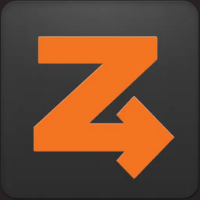What direction is the arrow pointing?
Answer the question with detailed information derived from the image.

The logo is dynamic, with an arrow pointing right, symbolizing direction, movement, and progress, reflecting the platform's focus on social trading and connectivity in the cryptocurrency market.